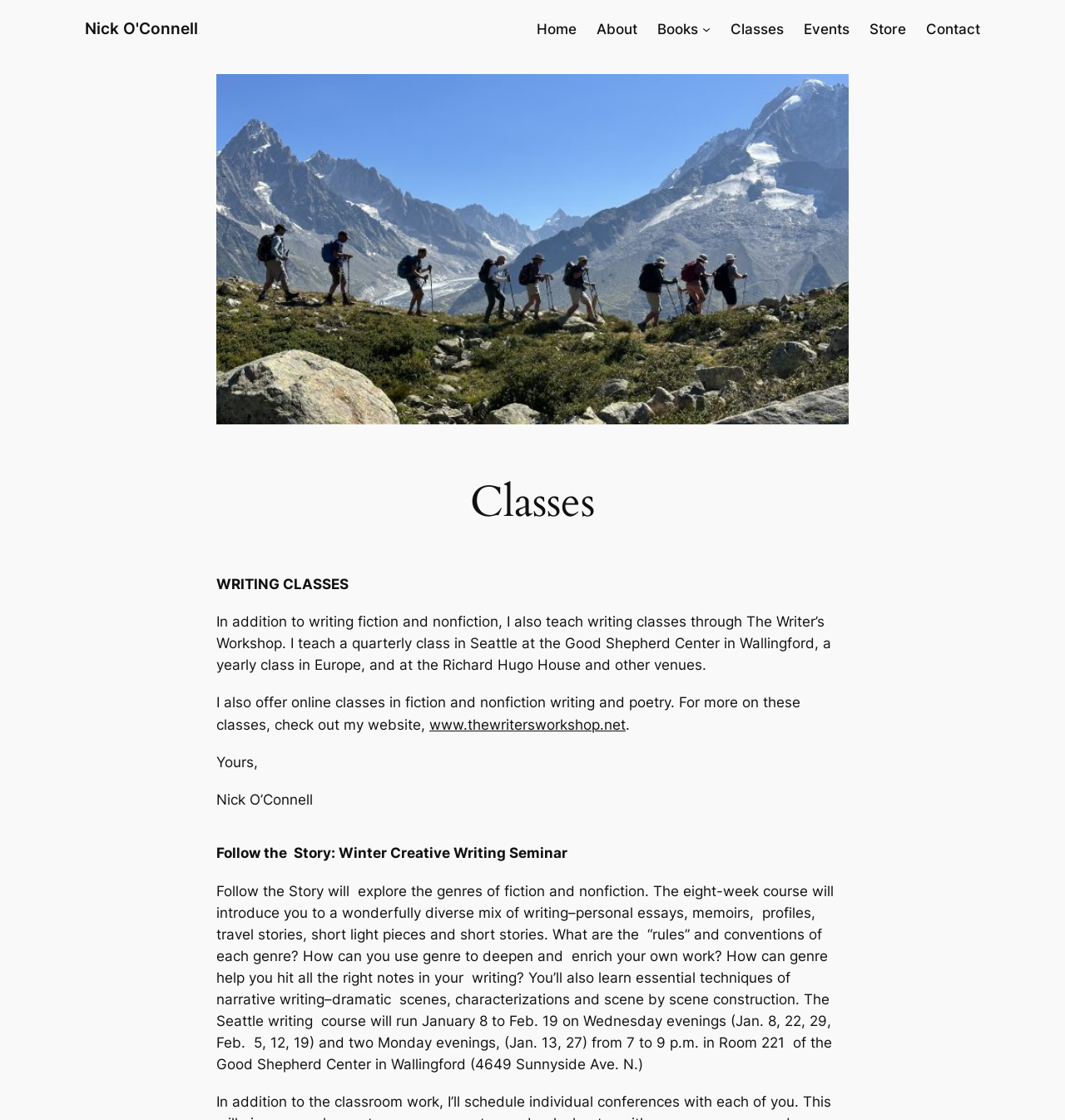Please identify the bounding box coordinates of the clickable region that I should interact with to perform the following instruction: "Click on the 'About' link". The coordinates should be expressed as four float numbers between 0 and 1, i.e., [left, top, right, bottom].

[0.56, 0.016, 0.599, 0.036]